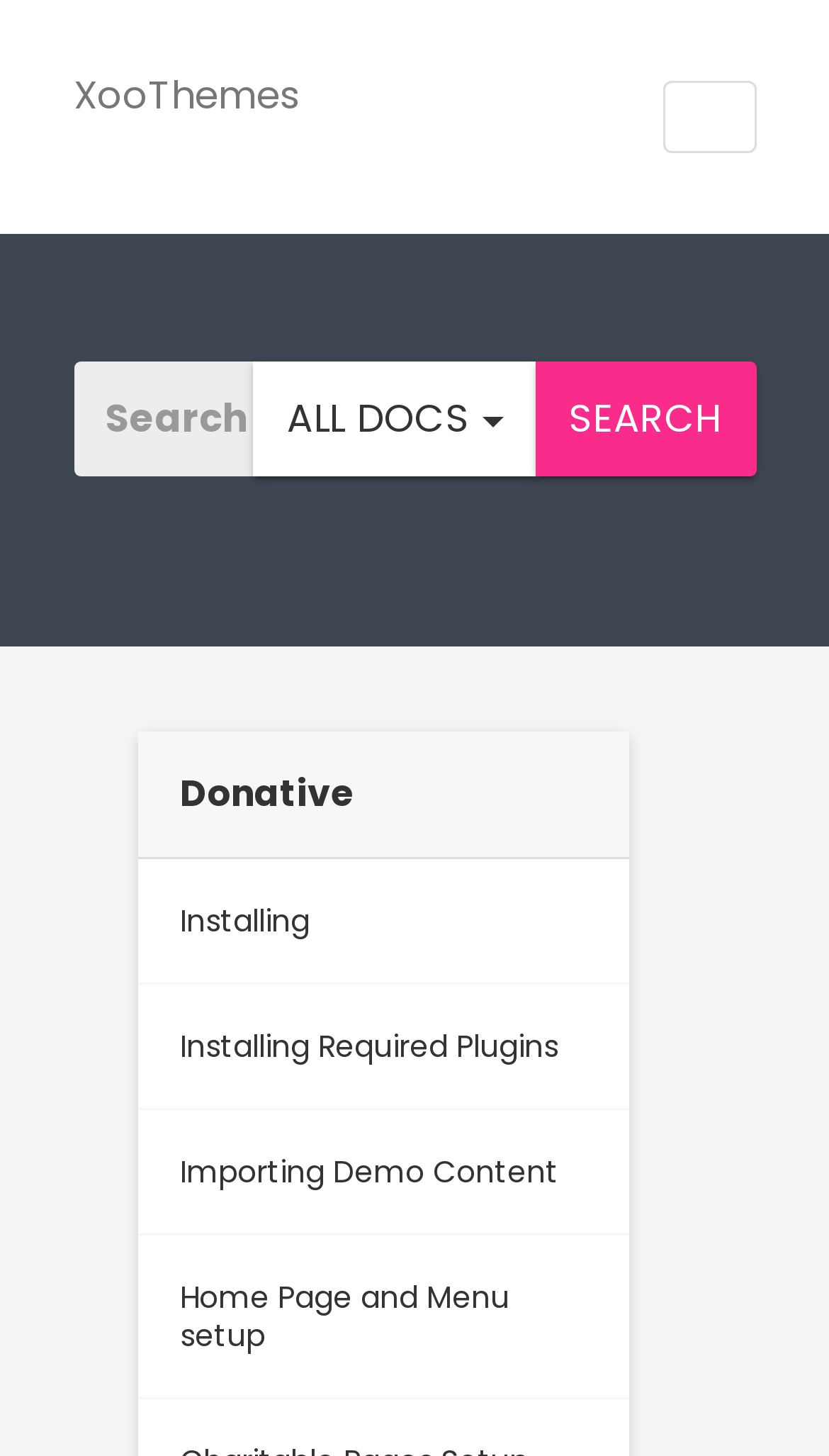Determine the bounding box coordinates of the element that should be clicked to execute the following command: "Read about Donative".

[0.165, 0.502, 0.758, 0.59]